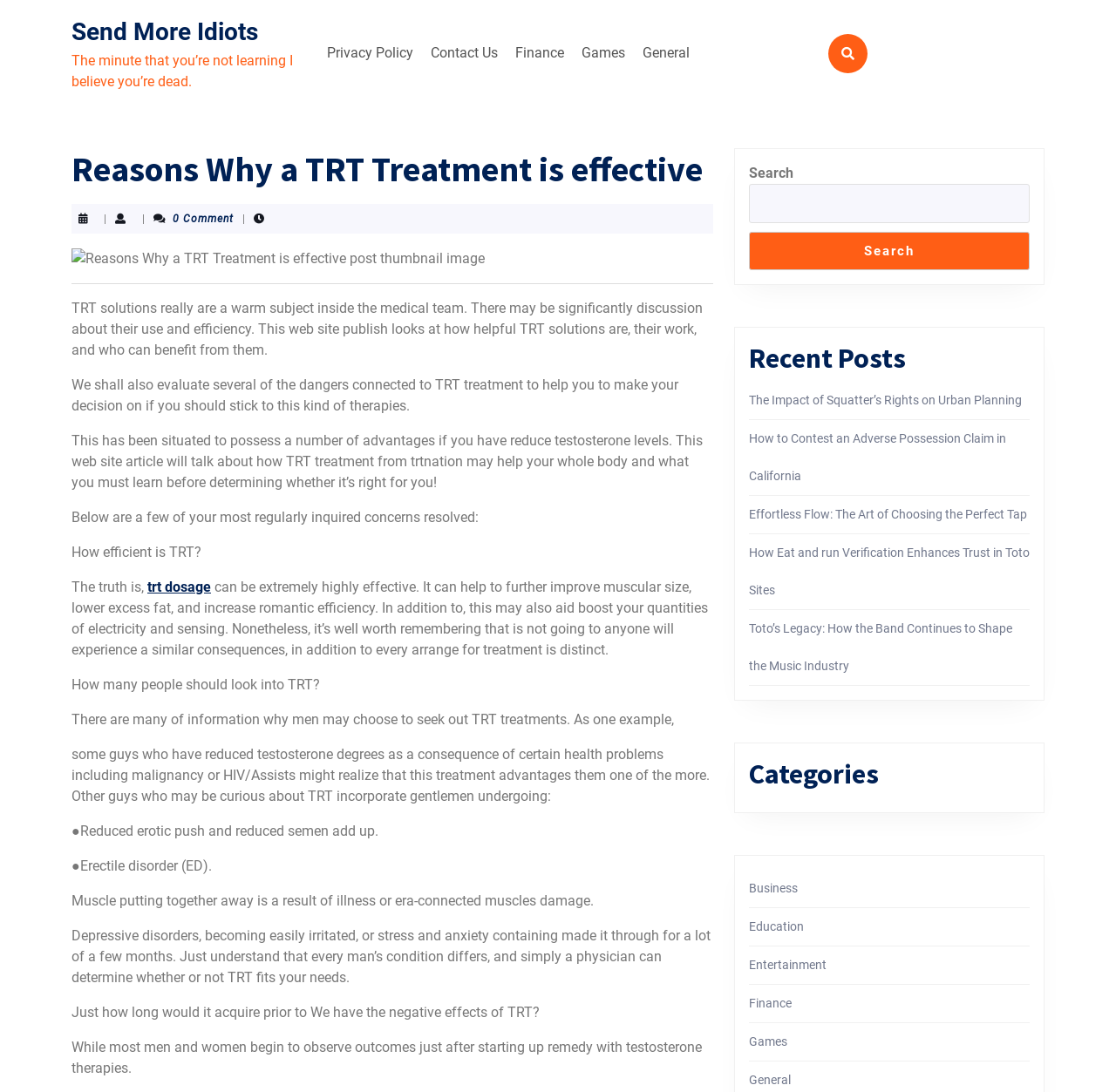Who may consider TRT treatment?
Please provide a single word or phrase answer based on the image.

Men with low testosterone